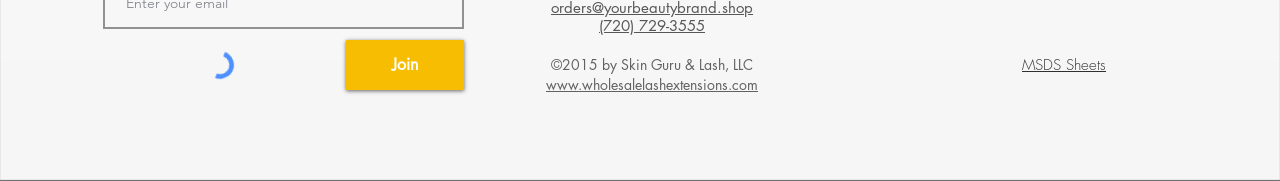What is the phone number on the webpage?
Answer the question with a single word or phrase by looking at the picture.

(720) 729-3555